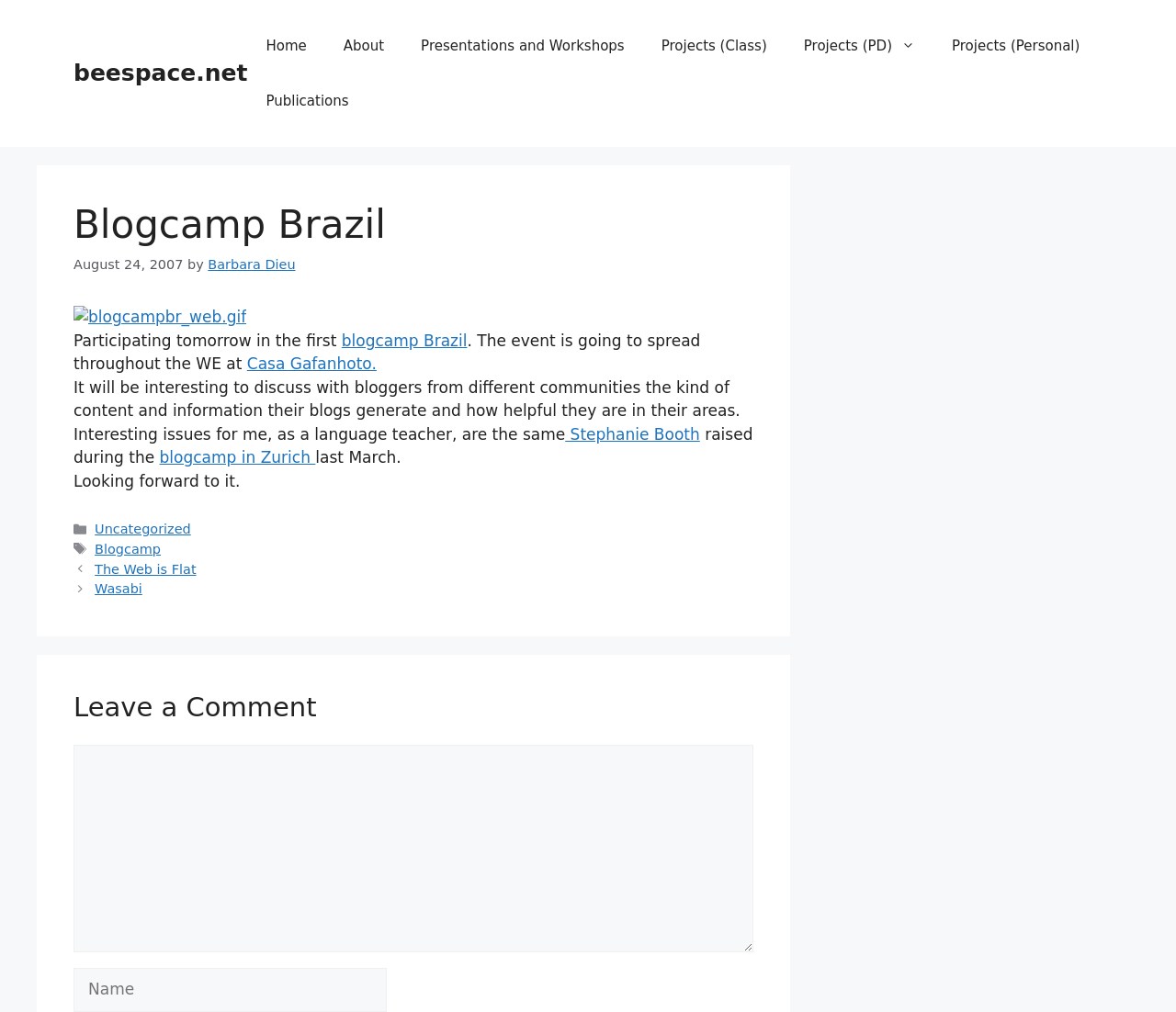Calculate the bounding box coordinates for the UI element based on the following description: "(08) 9442 4242". Ensure the coordinates are four float numbers between 0 and 1, i.e., [left, top, right, bottom].

None